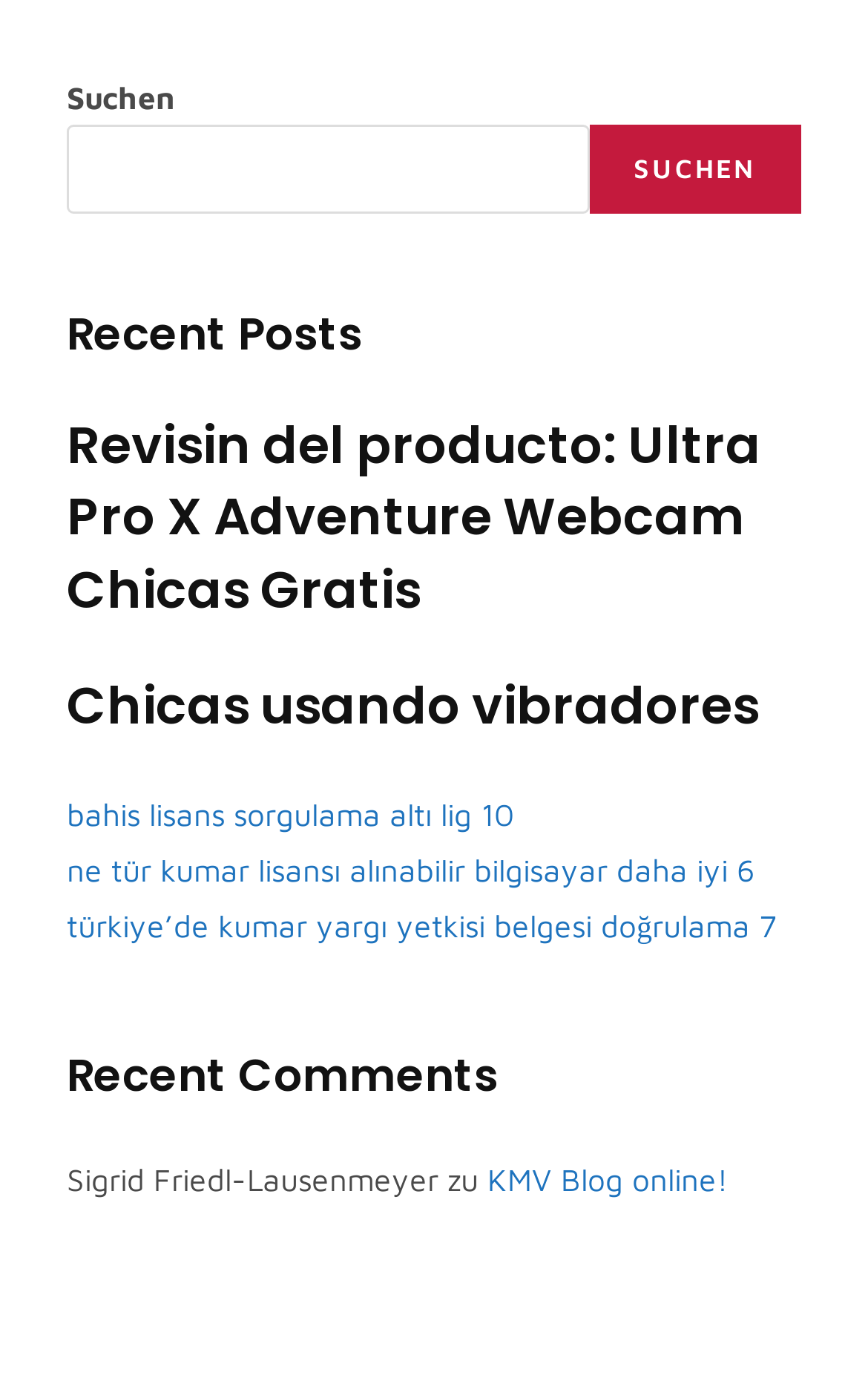Given the following UI element description: "Youtube", find the bounding box coordinates in the webpage screenshot.

None